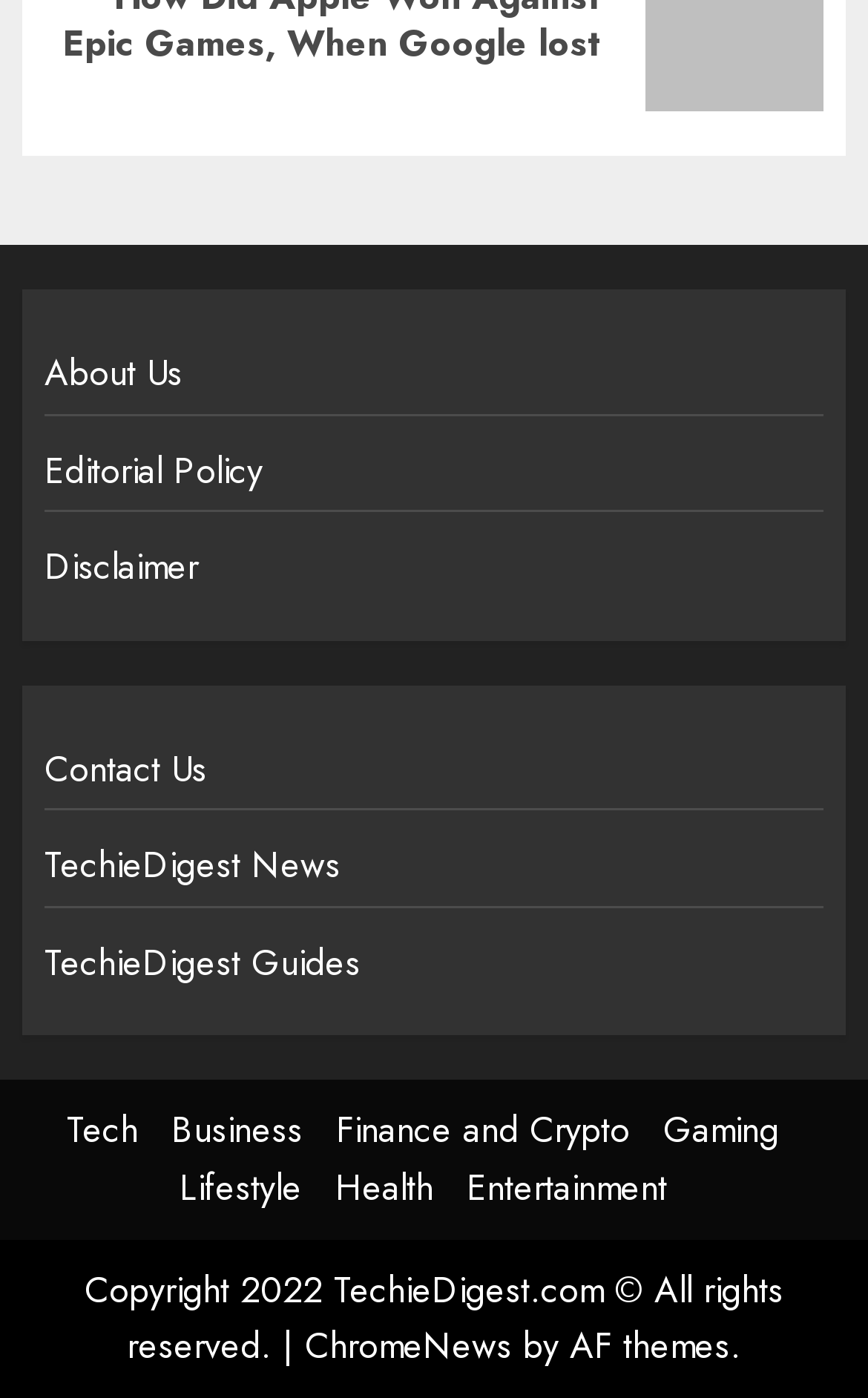Identify the bounding box coordinates necessary to click and complete the given instruction: "read Disclaimer".

[0.051, 0.387, 0.228, 0.425]